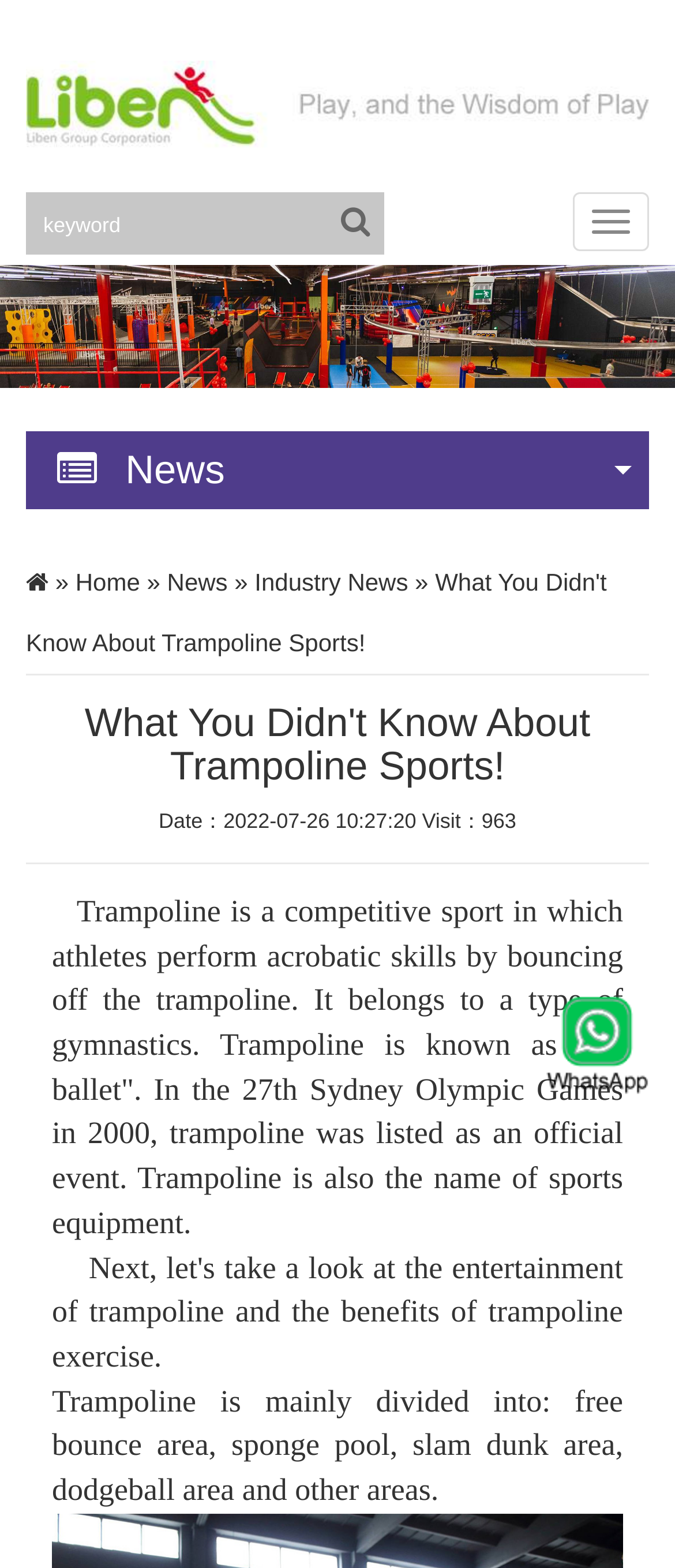Respond to the question below with a single word or phrase:
What is the type of gymnastics that trampoline belongs to?

a type of gymnastics